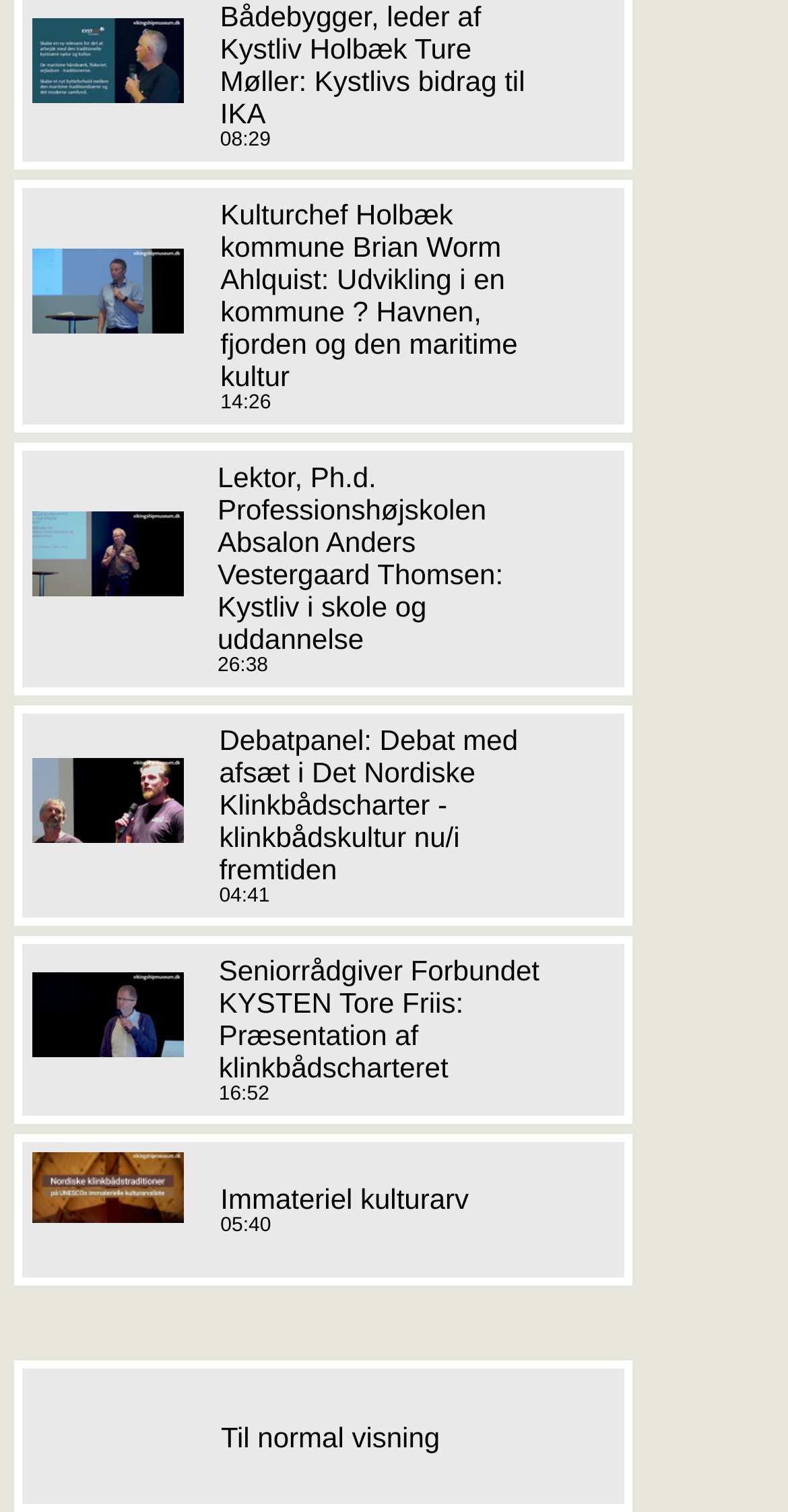Reply to the question with a single word or phrase:
What is the duration of the article by Lektor, Ph.d. Professionshøjskolen Absalon Anders Vestergaard Thomsen?

26:38